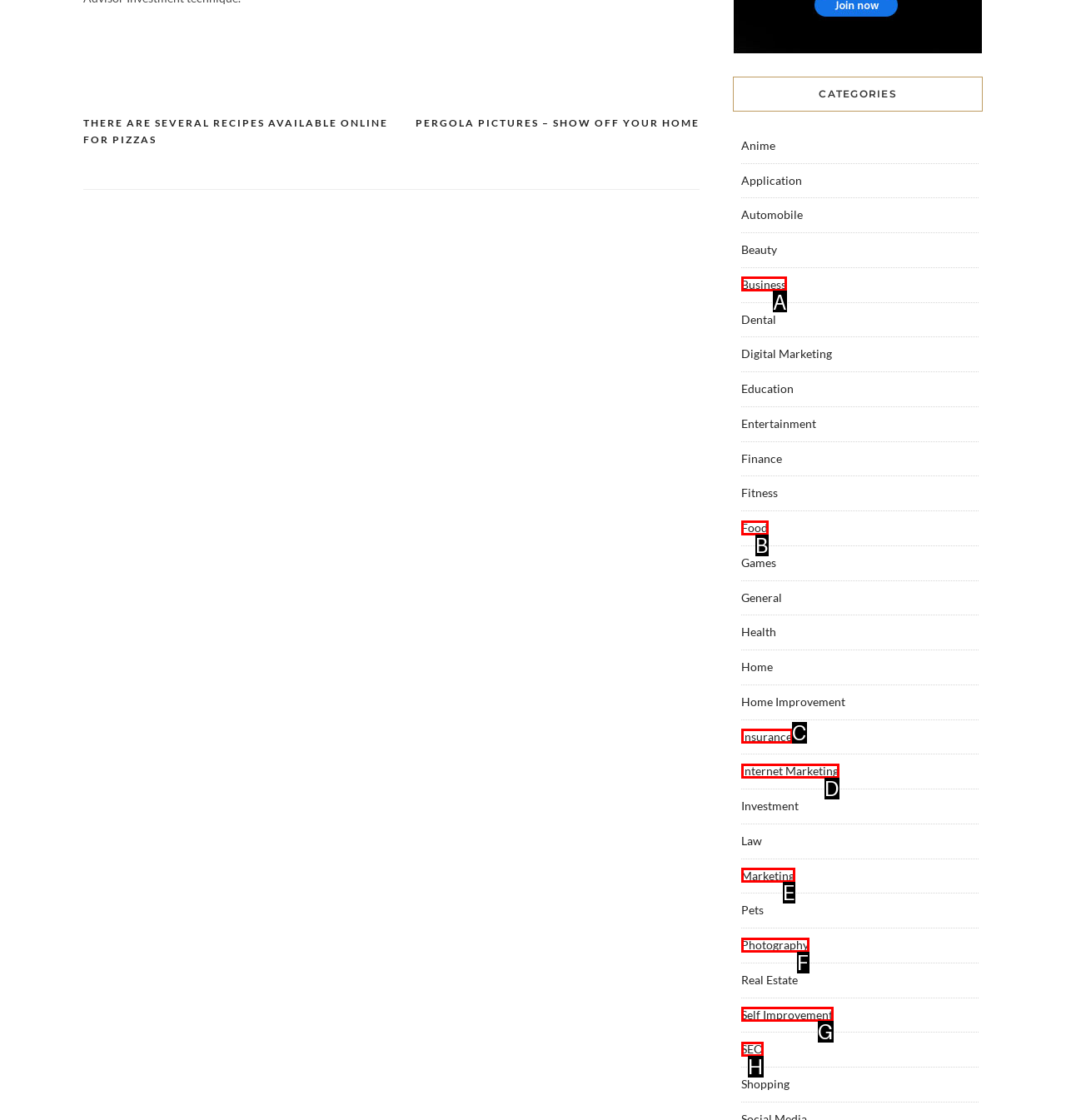Determine which option matches the description: name="submit" value="Post Comment". Answer using the letter of the option.

None